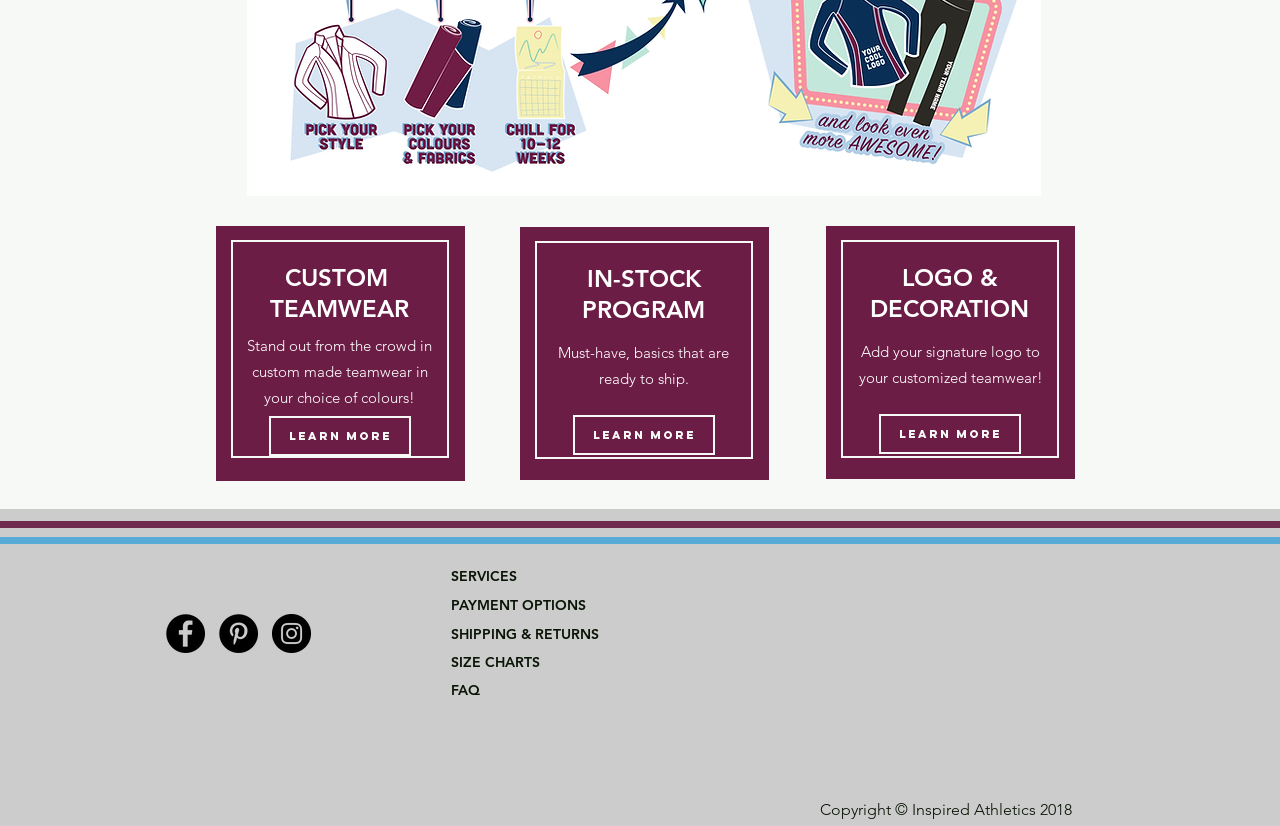Please find the bounding box coordinates of the element that you should click to achieve the following instruction: "Explore in-stock programs". The coordinates should be presented as four float numbers between 0 and 1: [left, top, right, bottom].

[0.448, 0.502, 0.559, 0.551]